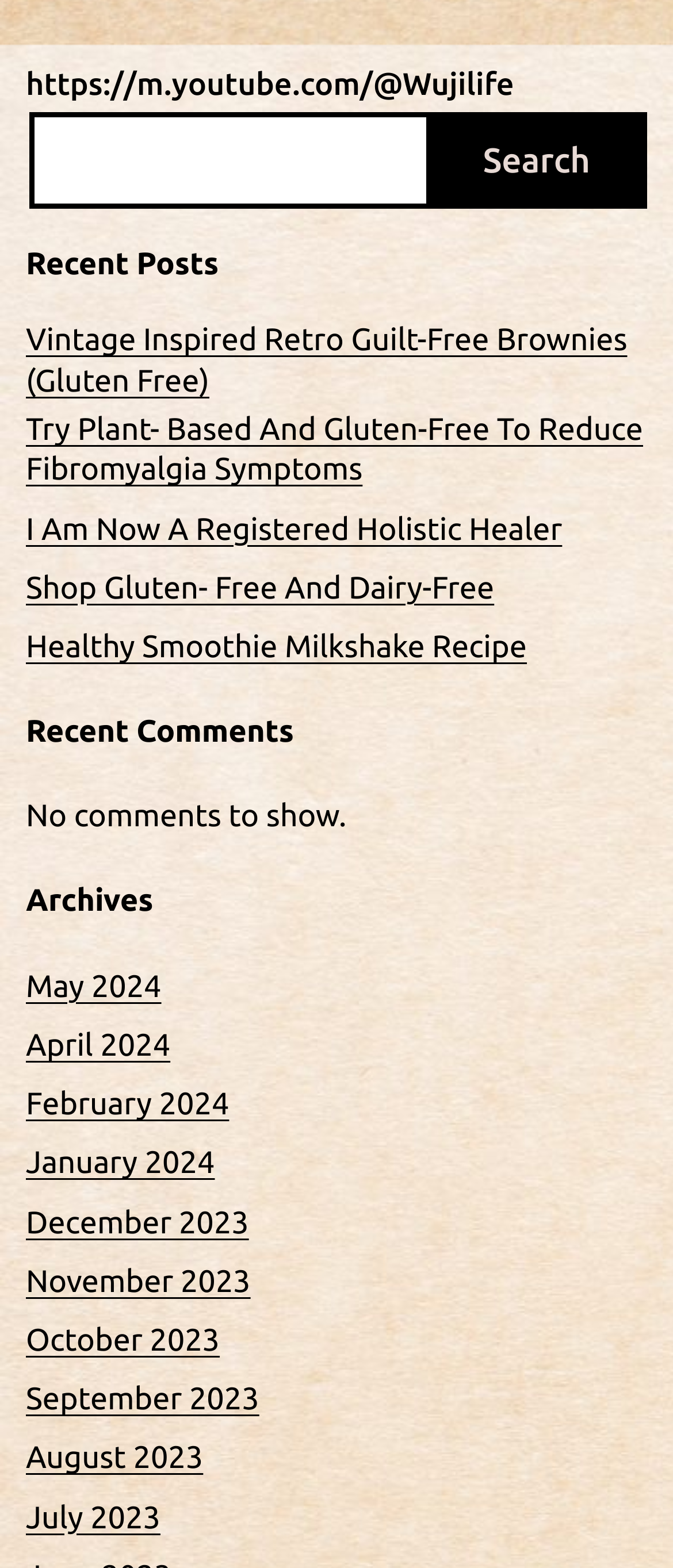Select the bounding box coordinates of the element I need to click to carry out the following instruction: "Check the recent comments".

[0.038, 0.453, 0.962, 0.481]